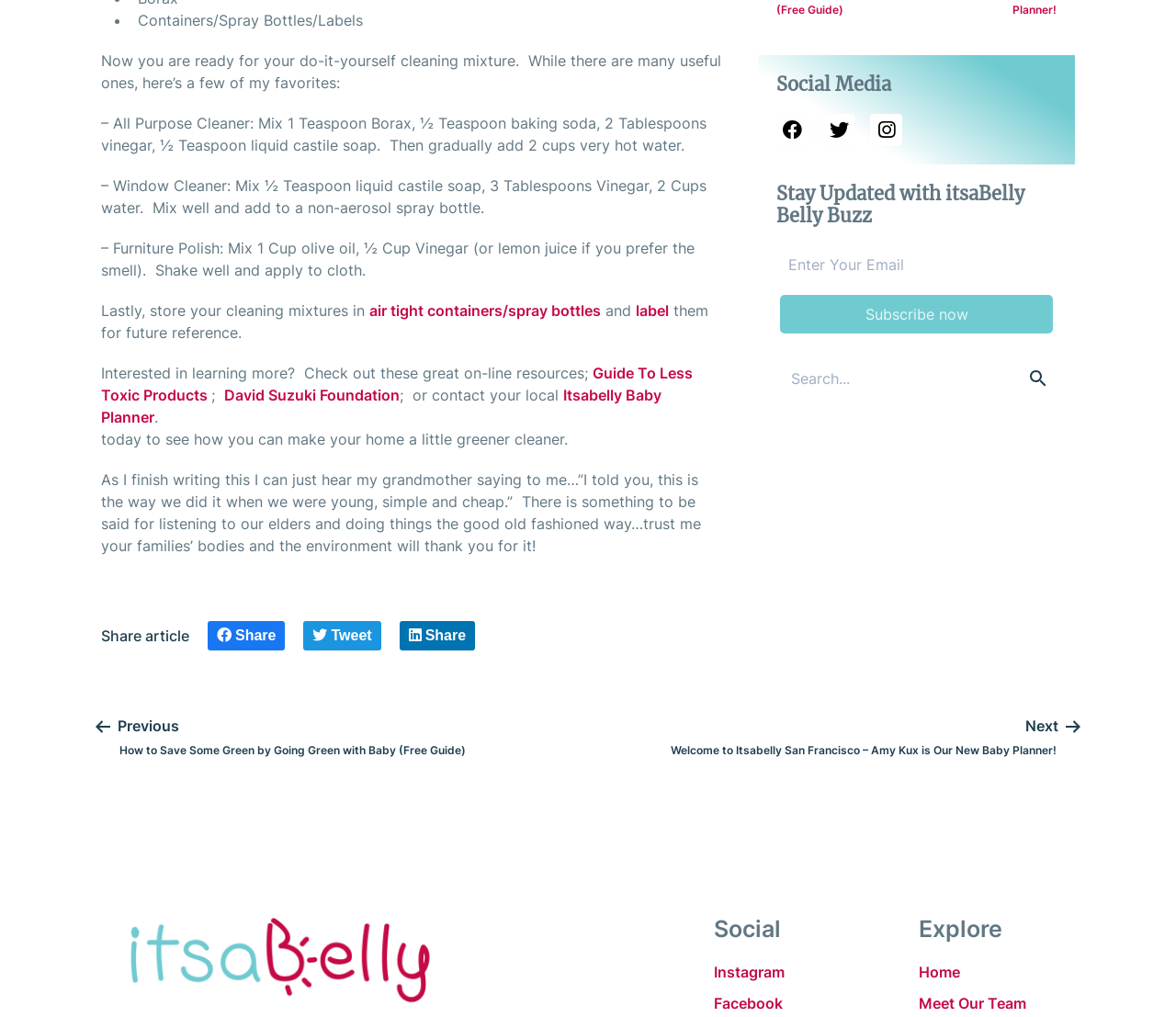Find the bounding box of the element with the following description: "Tweet". The coordinates must be four float numbers between 0 and 1, formatted as [left, top, right, bottom].

[0.258, 0.611, 0.324, 0.639]